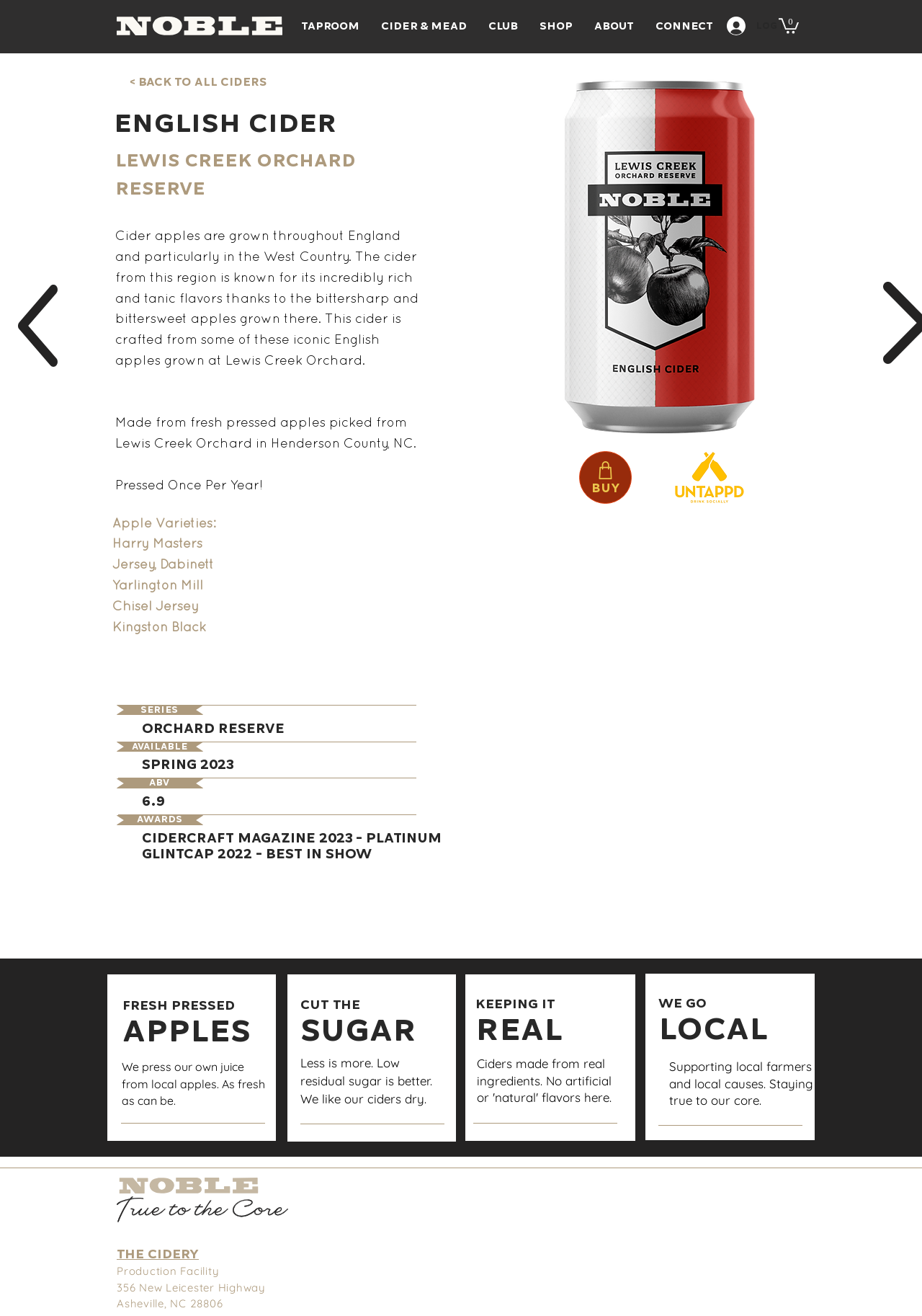What type of apples are used in this cider?
Based on the image, give a one-word or short phrase answer.

Harry Masters, Jersey, Dabinett, Yarlington Mill, Chisel Jersey, Kingston Black